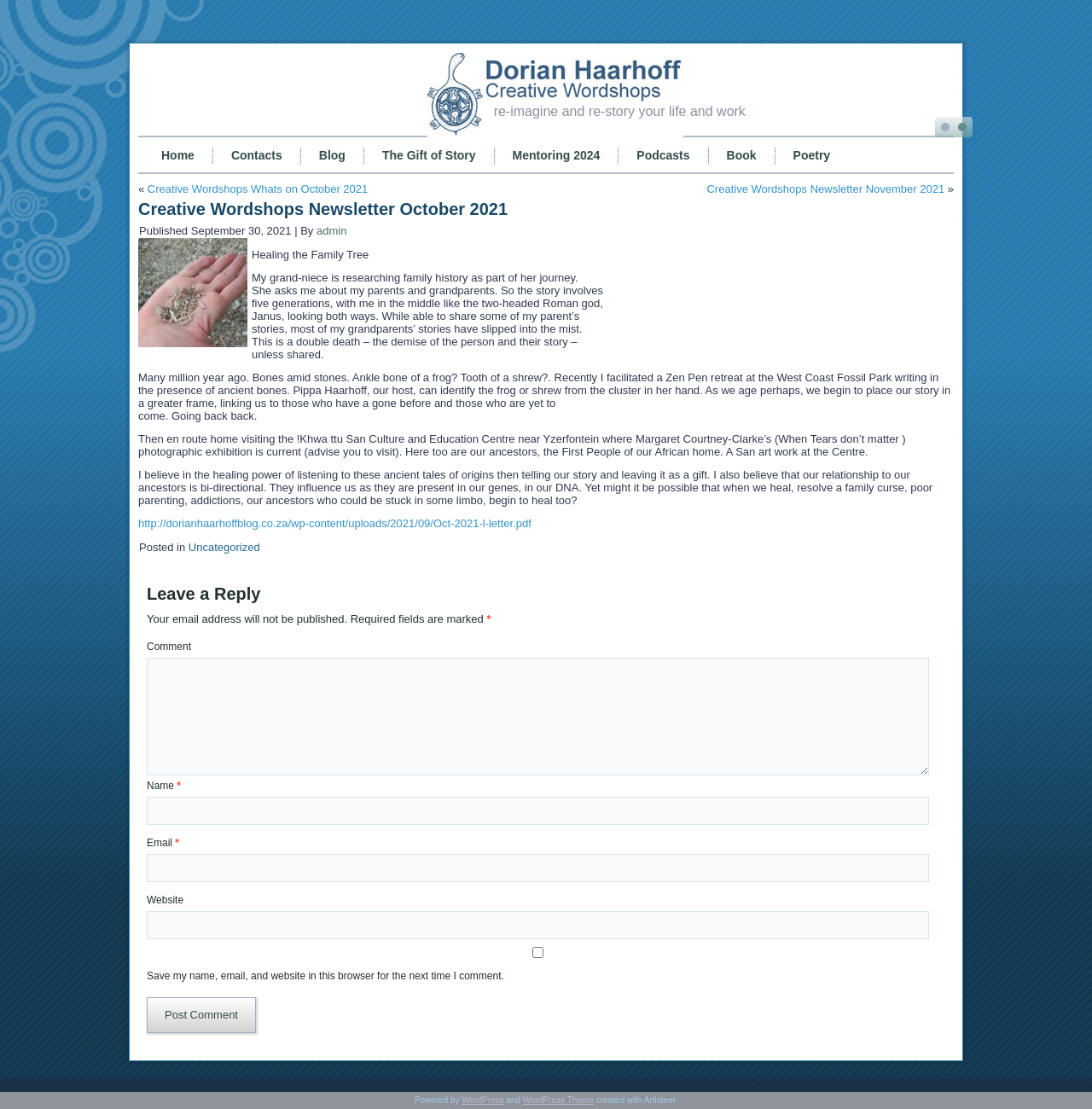Please look at the image and answer the question with a detailed explanation: How many links are in the top navigation menu?

The top navigation menu contains links to 'Home', 'Contacts', 'Blog', 'The Gift of Story', 'Mentoring 2024', 'Podcasts', and 'Book', which makes a total of 7 links.